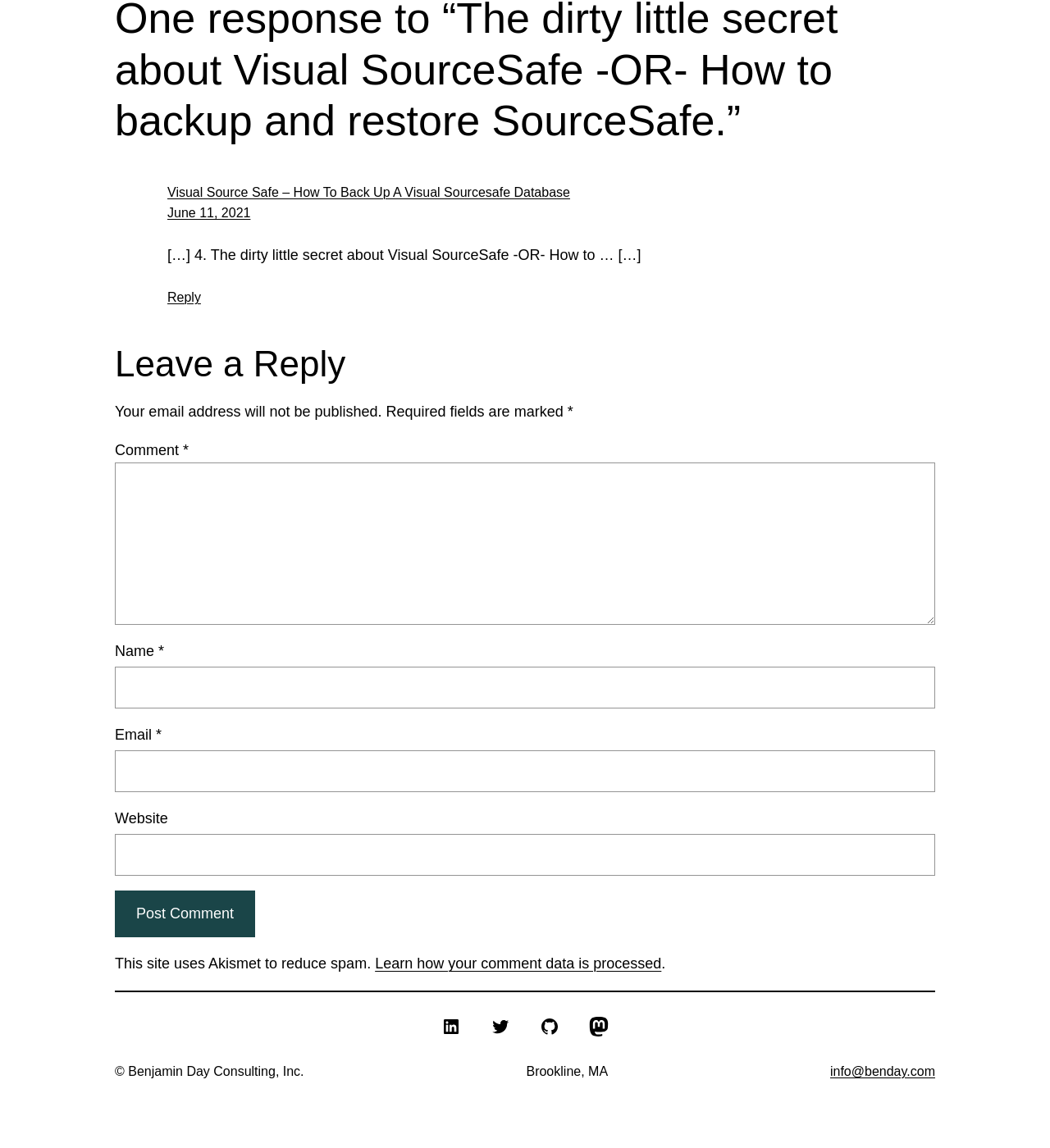Please indicate the bounding box coordinates for the clickable area to complete the following task: "Type your comment in the 'Comment' field". The coordinates should be specified as four float numbers between 0 and 1, i.e., [left, top, right, bottom].

[0.109, 0.403, 0.891, 0.544]